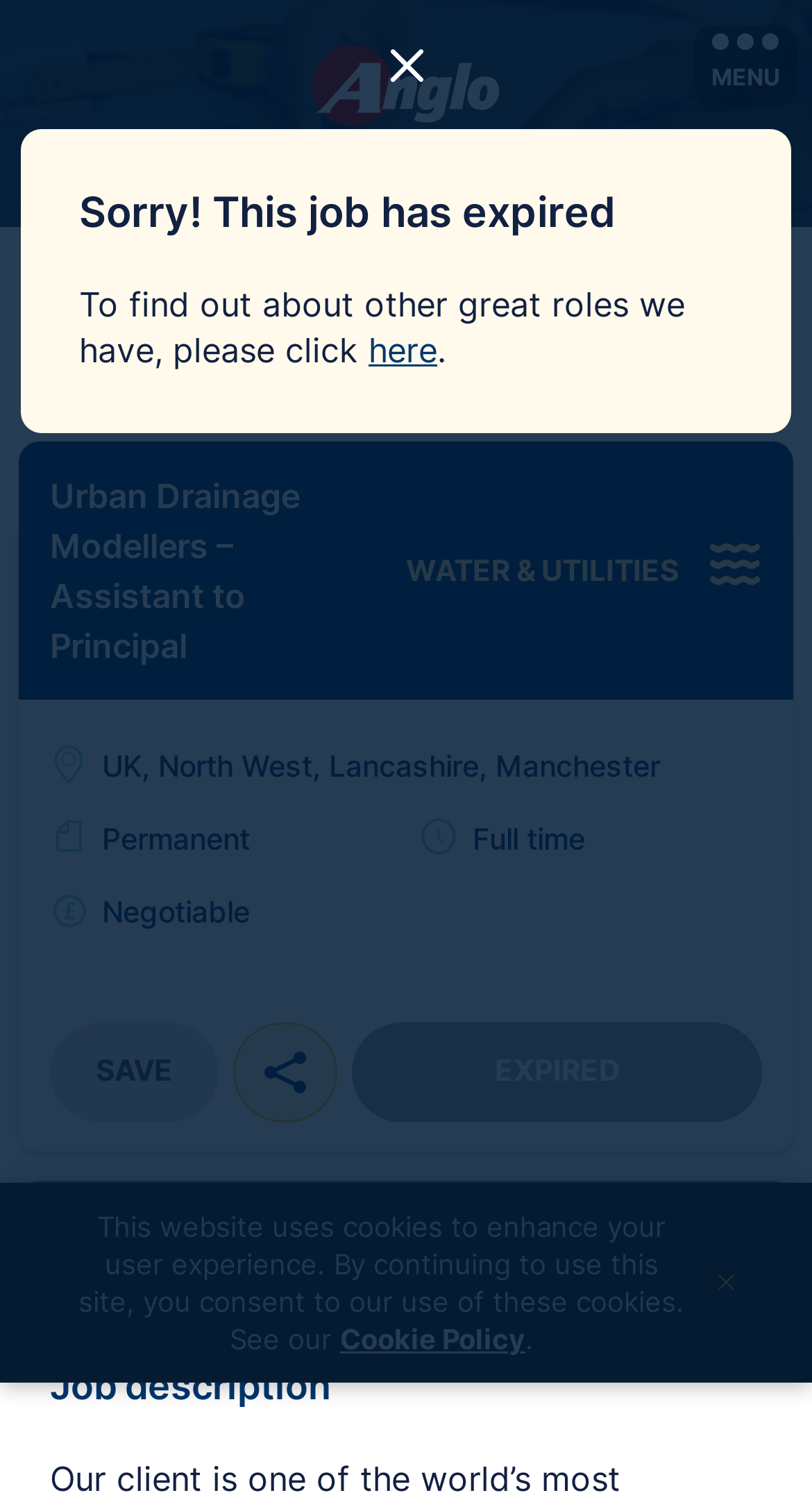Identify the coordinates of the bounding box for the element described below: "Anglo". Return the coordinates as four float numbers between 0 and 1: [left, top, right, bottom].

[0.062, 0.193, 0.156, 0.217]